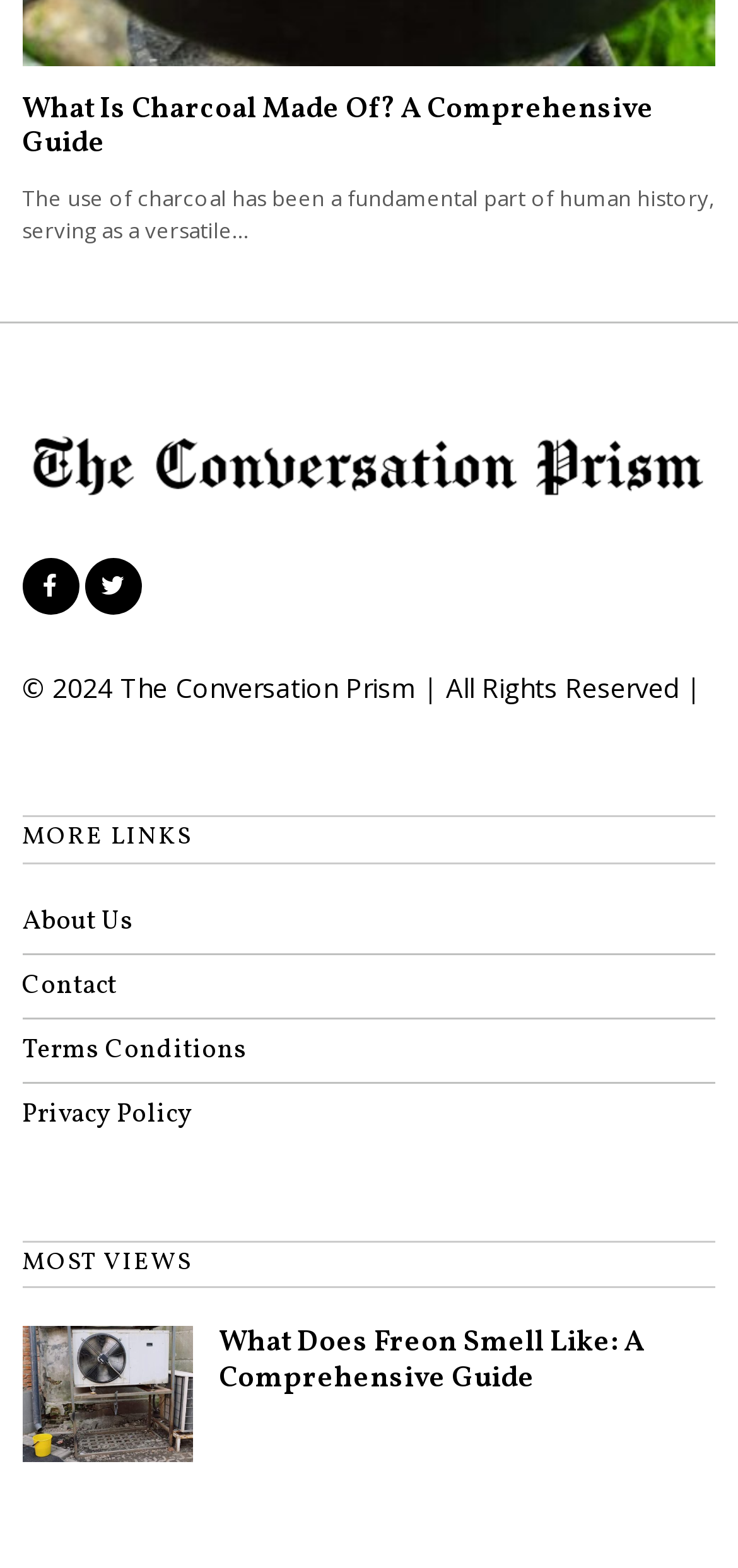Identify the bounding box coordinates of the specific part of the webpage to click to complete this instruction: "Visit the 'Home' page".

None